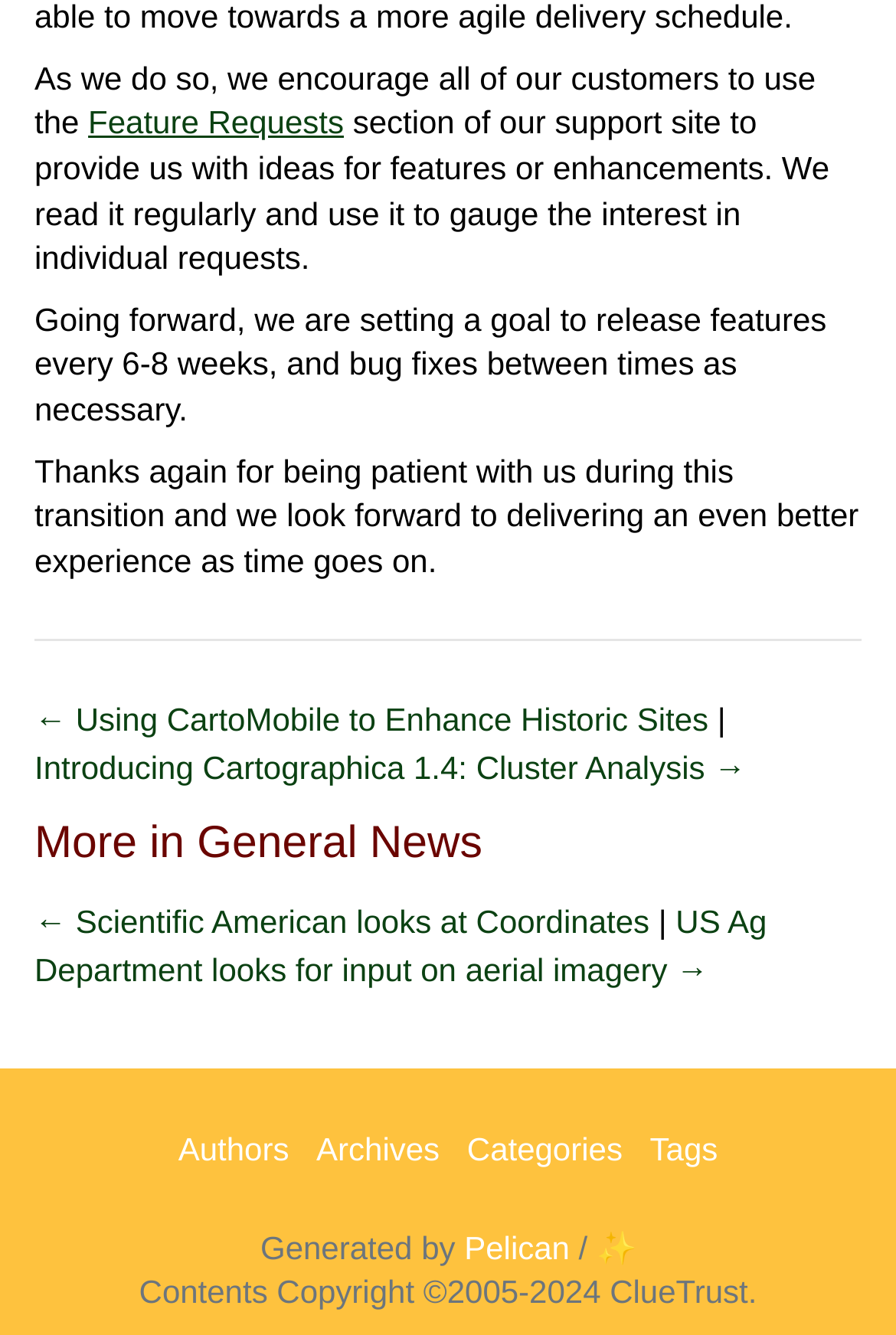What is the purpose of the 'Feature Requests' section?
Provide an in-depth and detailed explanation in response to the question.

The text states, 'We encourage all of our customers to use the Feature Requests section of our support site to provide us with ideas for features or enhancements.' This implies that the 'Feature Requests' section is meant for customers to suggest new features or improvements.